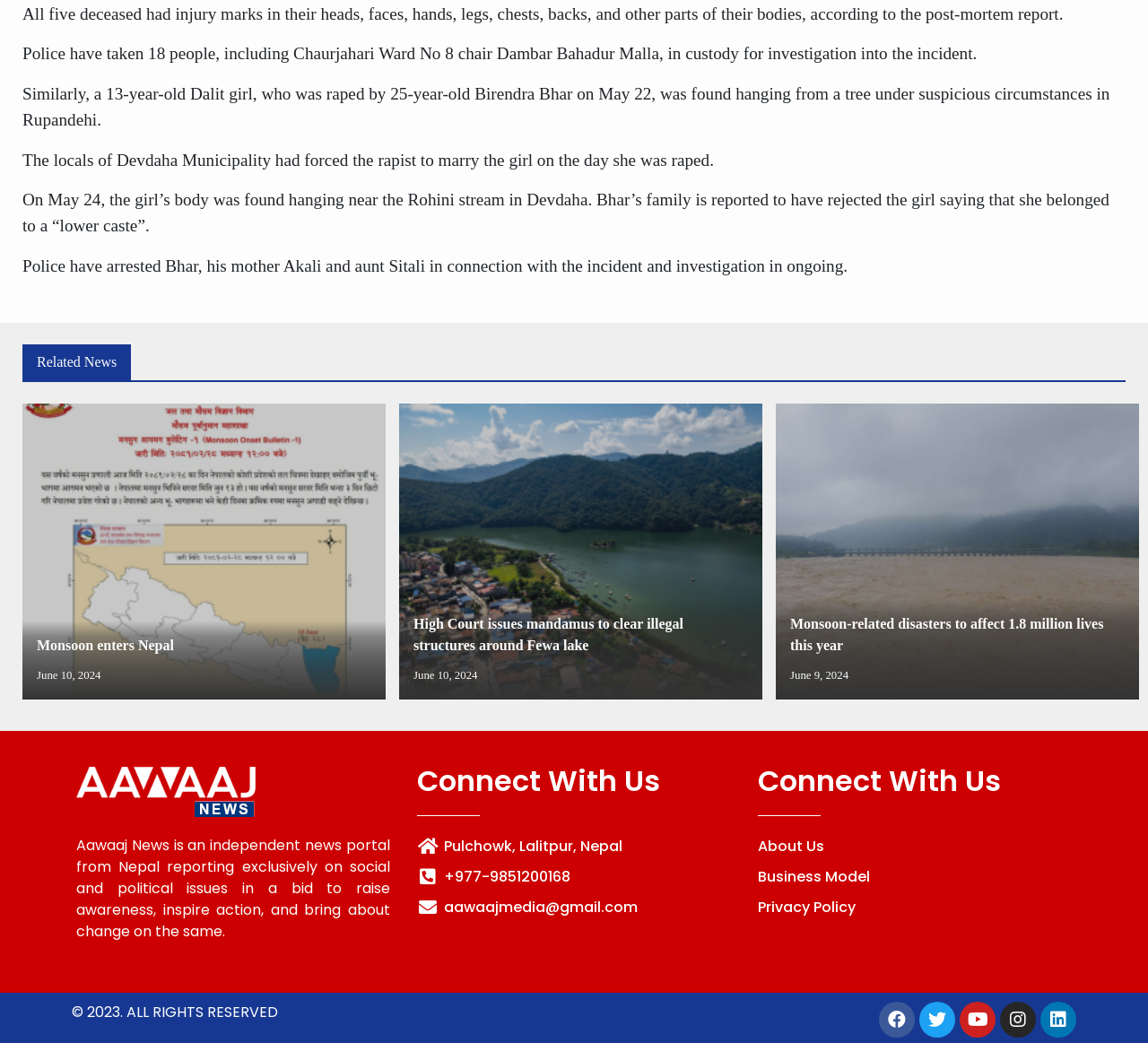How can one contact the news portal?
Please provide a full and detailed response to the question.

The link elements with the bounding box coordinates [0.363, 0.831, 0.637, 0.851] and [0.363, 0.86, 0.637, 0.88] contain the phone number and email address, respectively, which can be used to contact the news portal.